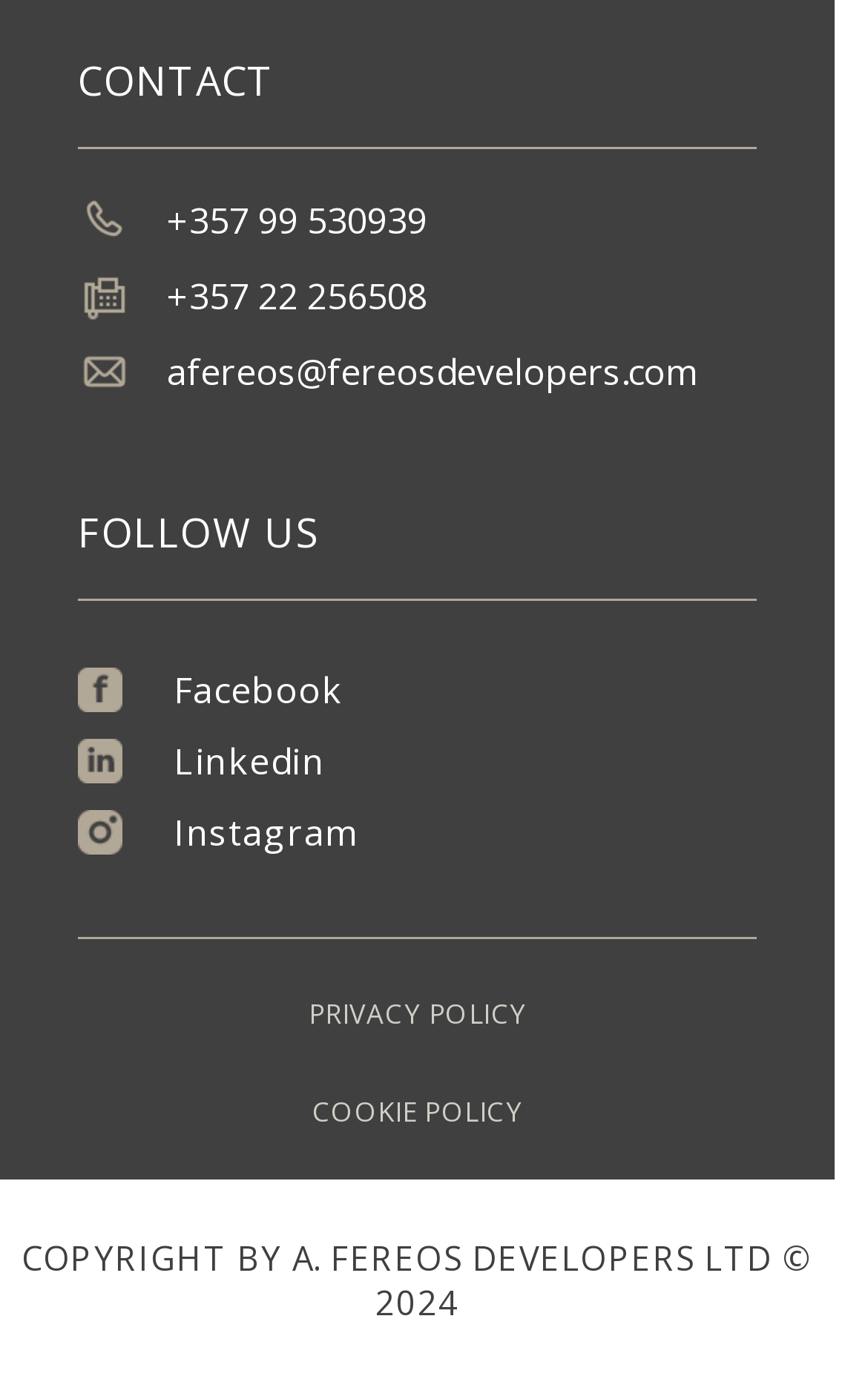Please specify the bounding box coordinates of the area that should be clicked to accomplish the following instruction: "Send an email". The coordinates should consist of four float numbers between 0 and 1, i.e., [left, top, right, bottom].

[0.09, 0.245, 0.803, 0.294]